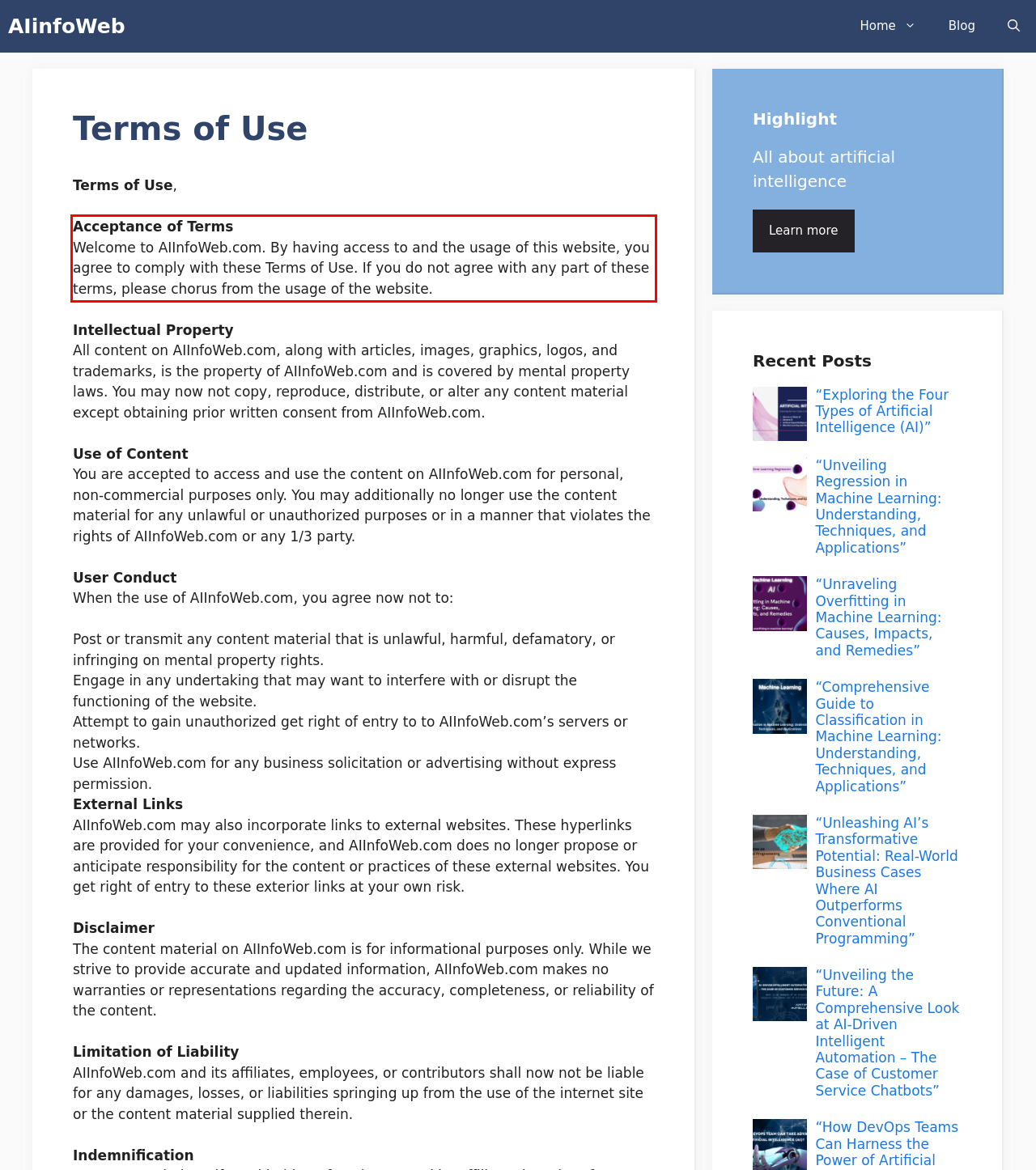Examine the screenshot of the webpage, locate the red bounding box, and generate the text contained within it.

Acceptance of Terms Welcome to AIInfoWeb.com. By having access to and the usage of this website, you agree to comply with these Terms of Use. If you do not agree with any part of these terms, please chorus from the usage of the website.